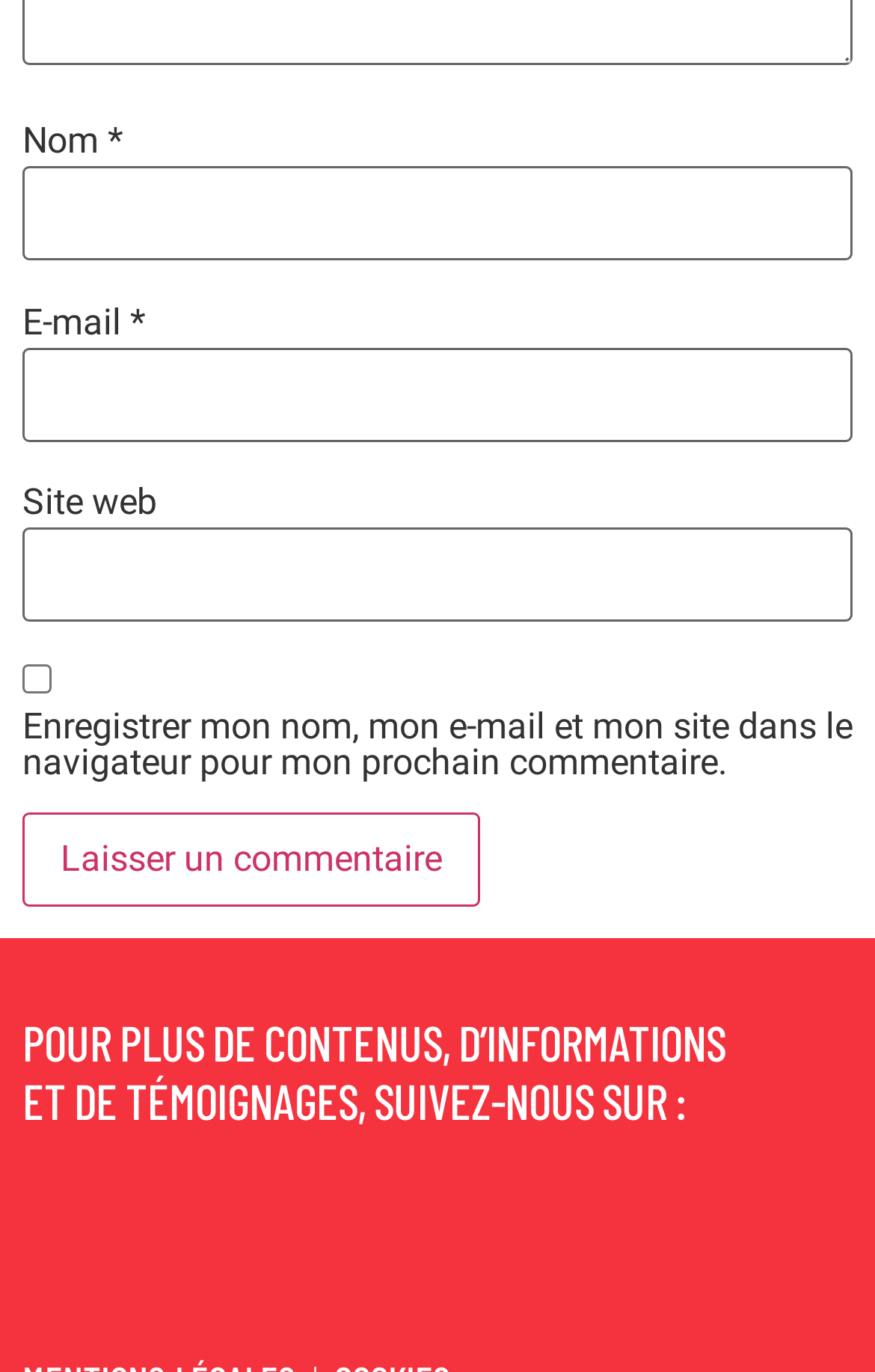Given the webpage screenshot and the description, determine the bounding box coordinates (top-left x, top-left y, bottom-right x, bottom-right y) that define the location of the UI element matching this description: parent_node: E-mail * aria-describedby="email-notes" name="email"

[0.026, 0.253, 0.974, 0.322]